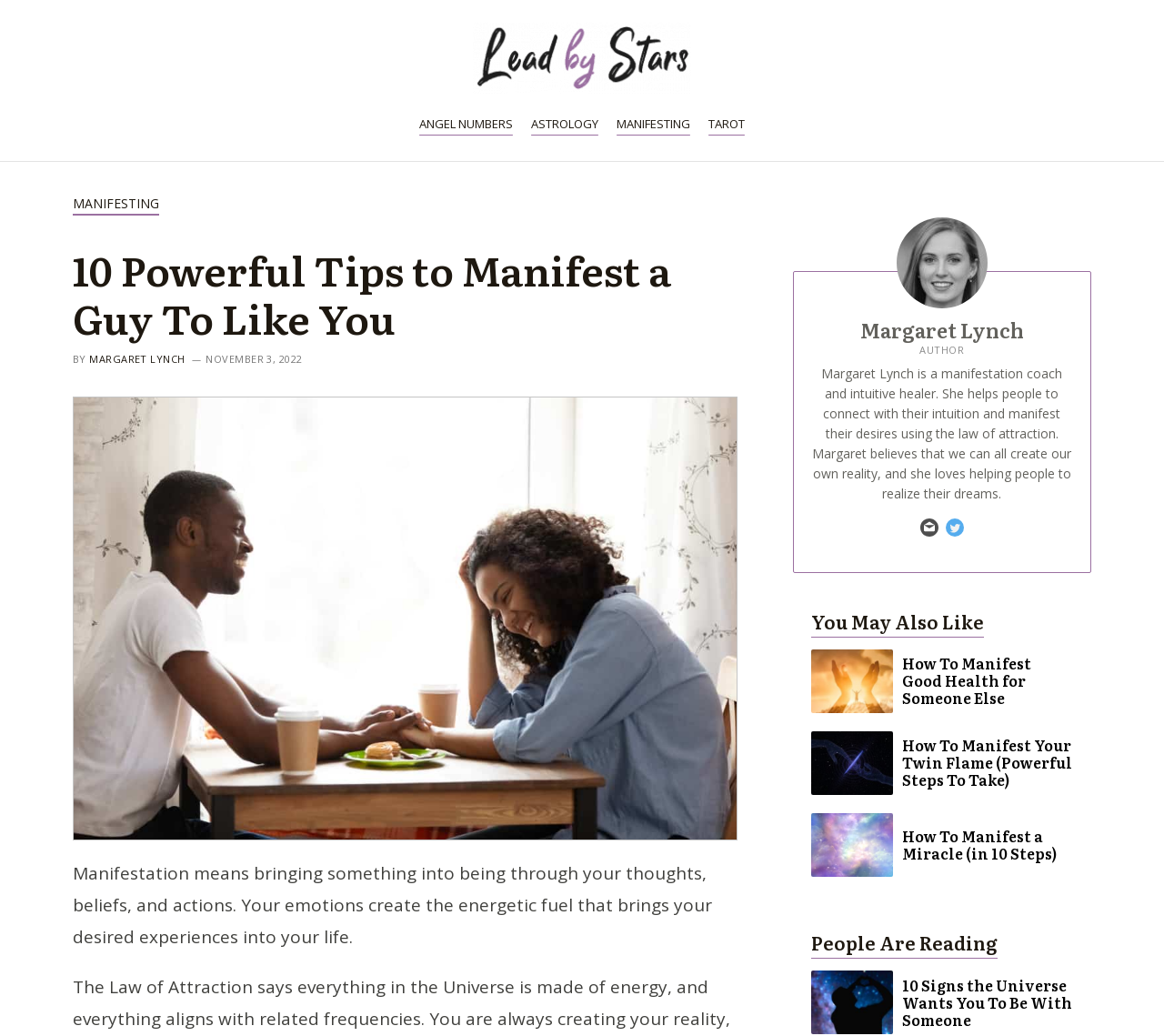Answer succinctly with a single word or phrase:
What is the name of the website?

LeadByStars